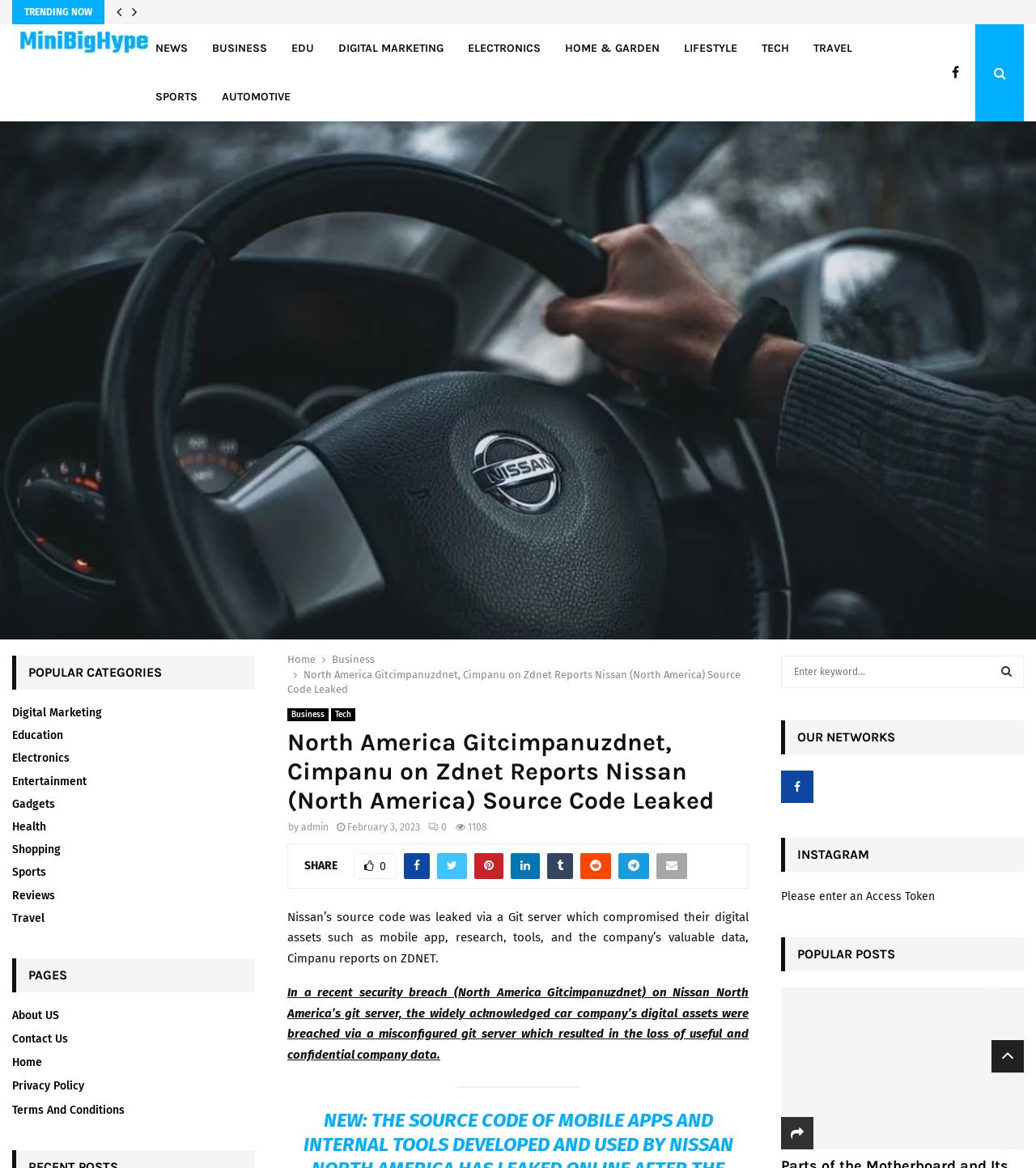What is the name of the company whose source code was leaked?
Provide a detailed and well-explained answer to the question.

I found the answer in the article's content, where it says 'Nissan’s source code was leaked via a Git server...'.